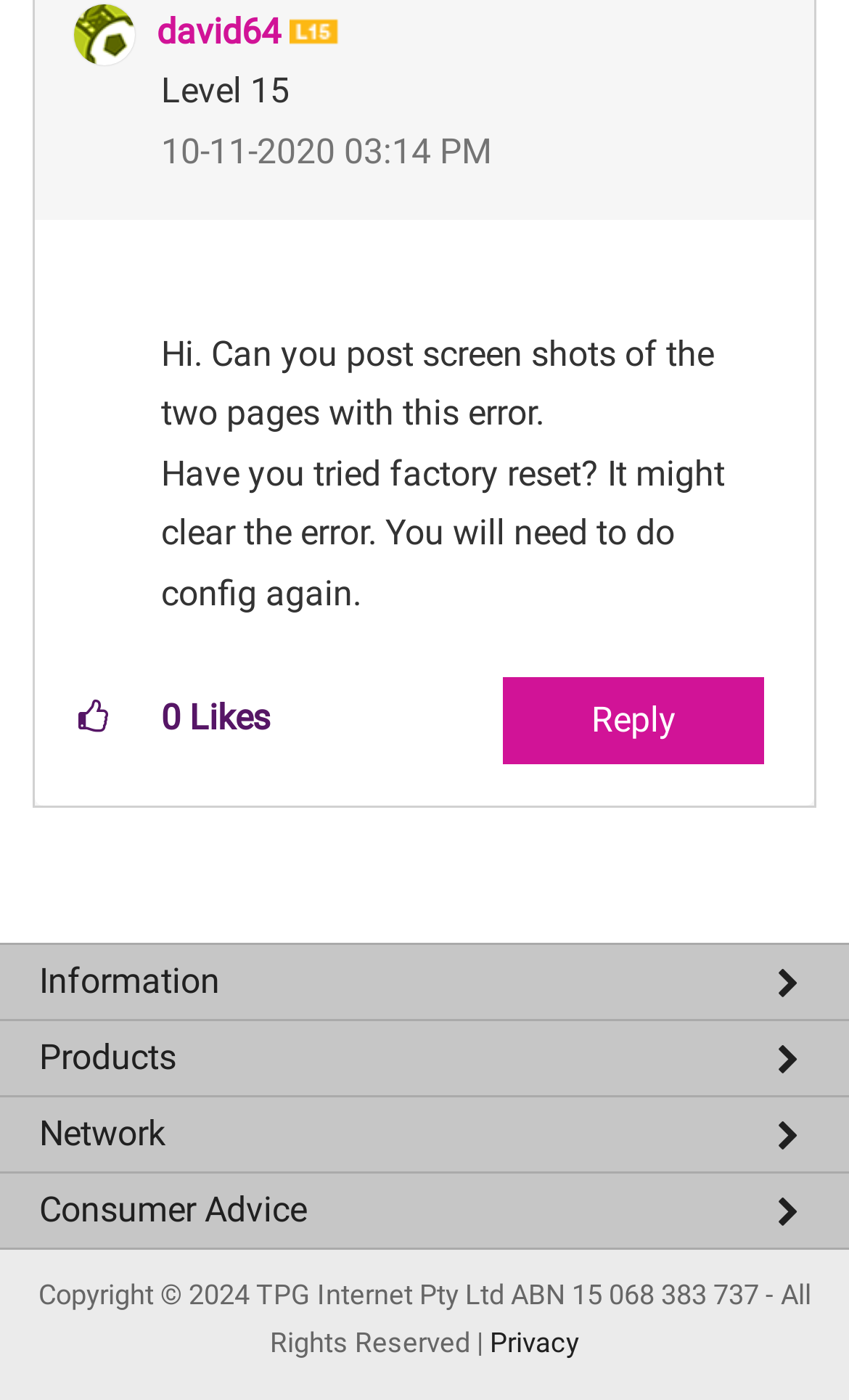Please identify the bounding box coordinates of the element that needs to be clicked to execute the following command: "Click on Trim Work Specialist - Sandy Springs, GA". Provide the bounding box using four float numbers between 0 and 1, formatted as [left, top, right, bottom].

None